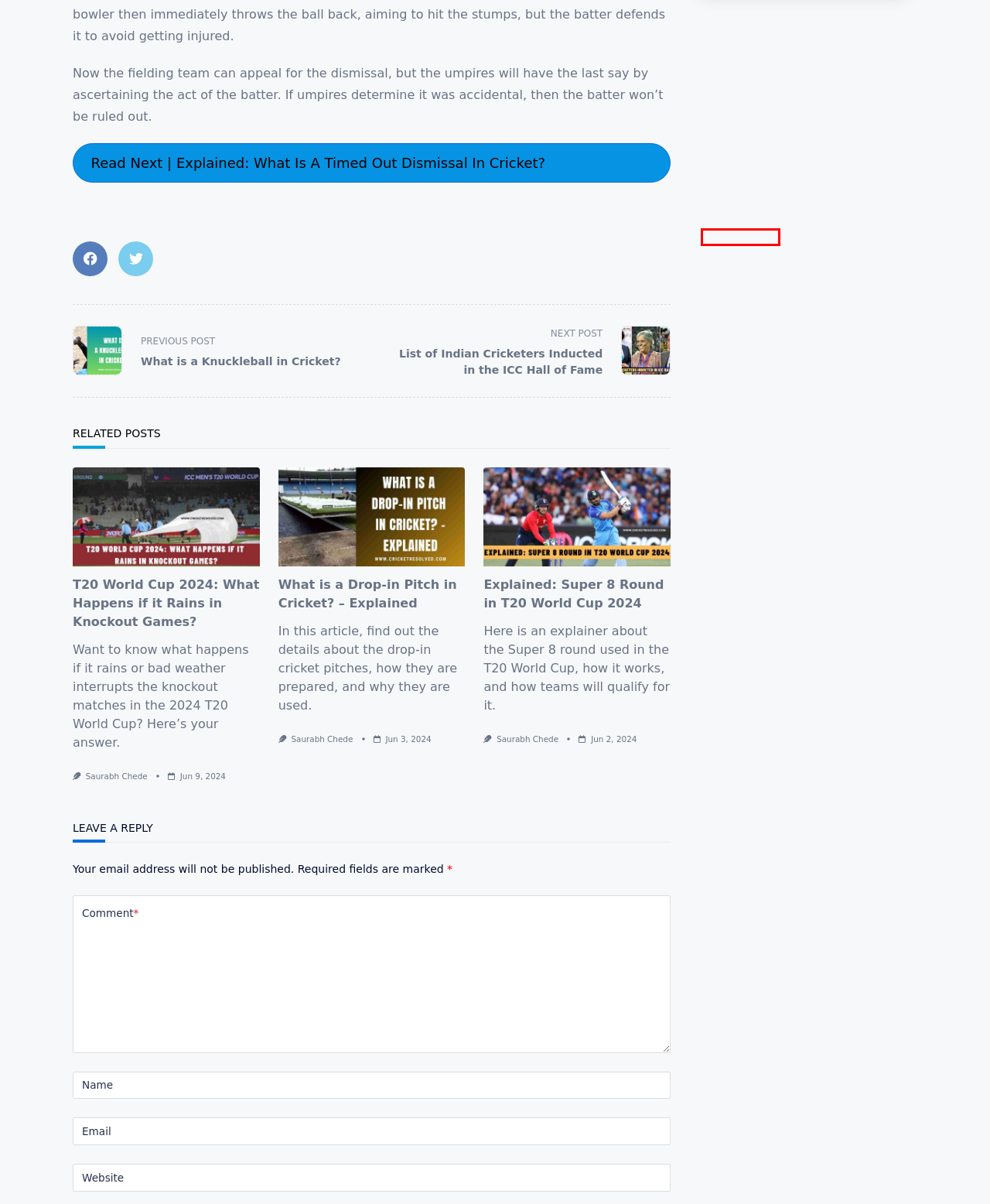A screenshot of a webpage is given, marked with a red bounding box around a UI element. Please select the most appropriate webpage description that fits the new page after clicking the highlighted element. Here are the candidates:
A. List of Indian Cricketers Inducted in the ICC Hall of Fame - Cricket Resolved
B. What is a Drop-in Pitch in Cricket? - Explained - Cricket Resolved
C. What is a Knuckleball in Cricket? - Cricket Resolved
D. Explained: What is a Timed Out Dismissal in Cricket? - Cricket Resolved
E. Listicle Archives - Cricket Resolved
F. Sports Betting Archives - Cricket Resolved
G. Explained: Super 8 Round in T20 World Cup 2024 - Cricket Resolved
H. Head to Head Archives - Cricket Resolved

H